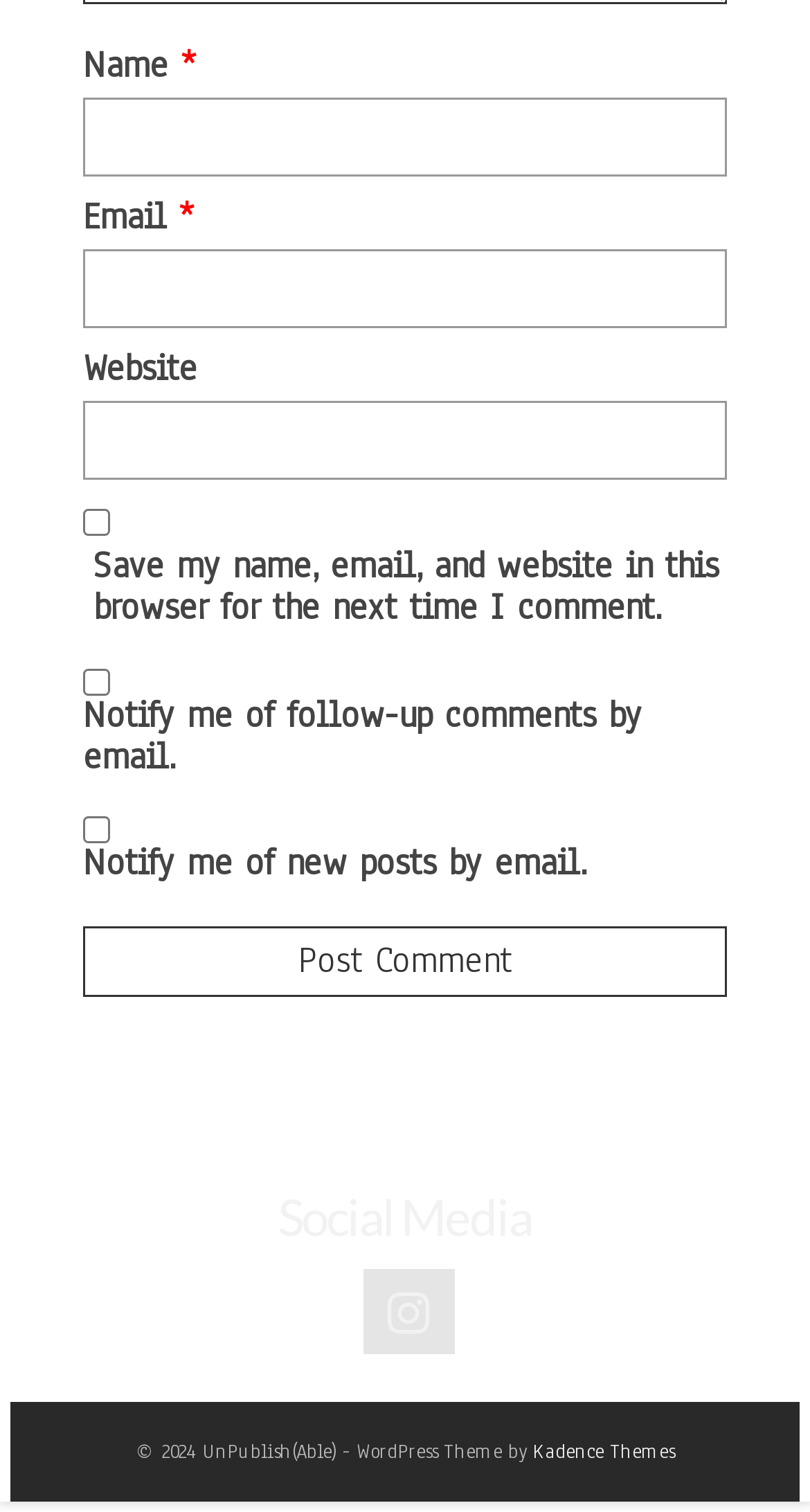Please find the bounding box coordinates in the format (top-left x, top-left y, bottom-right x, bottom-right y) for the given element description. Ensure the coordinates are floating point numbers between 0 and 1. Description: name="submit" value="Post Comment"

[0.103, 0.613, 0.897, 0.659]